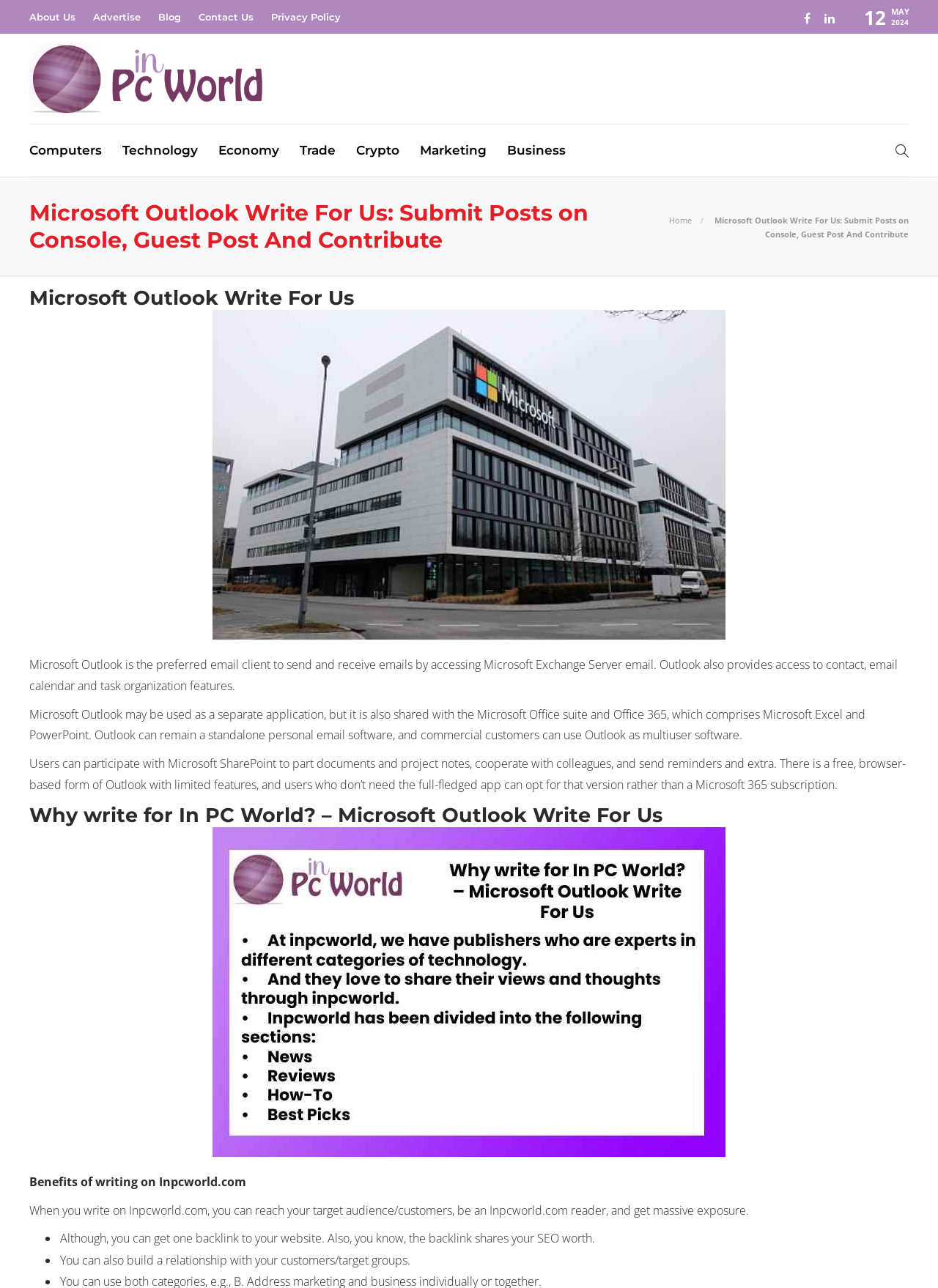Respond to the question below with a single word or phrase:
What is the benefit of writing on Inpcworld.com?

Get massive exposure